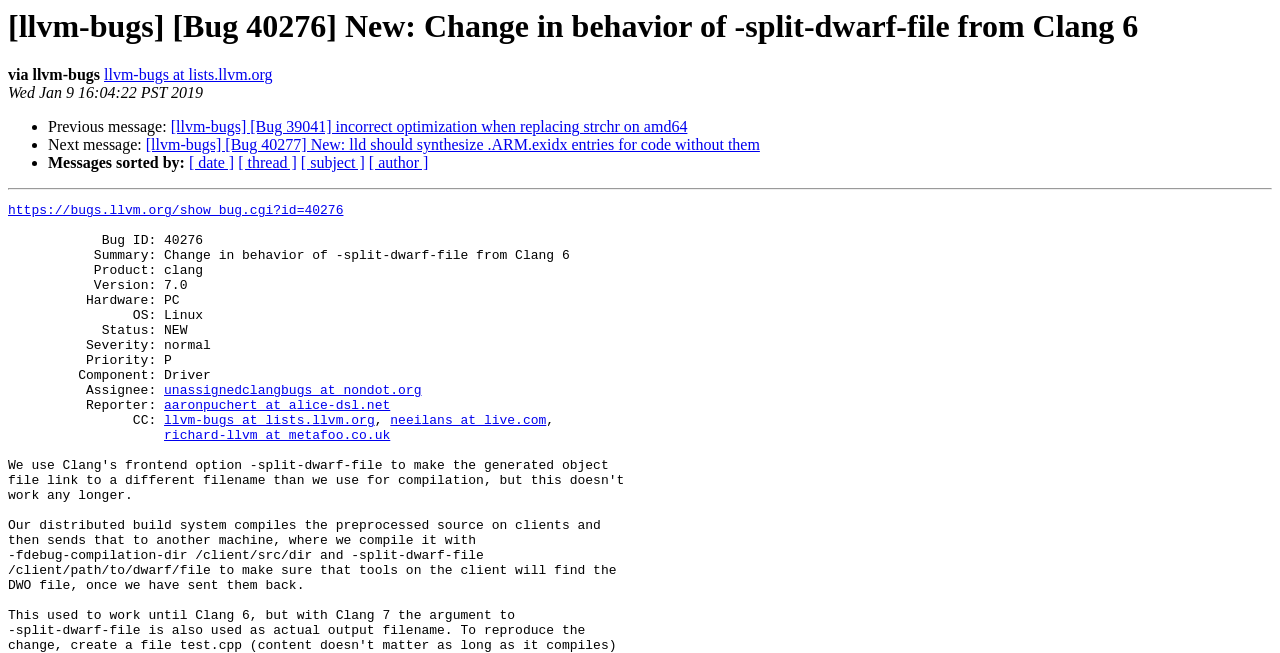Please mark the bounding box coordinates of the area that should be clicked to carry out the instruction: "Sort messages by date".

[0.148, 0.237, 0.183, 0.263]